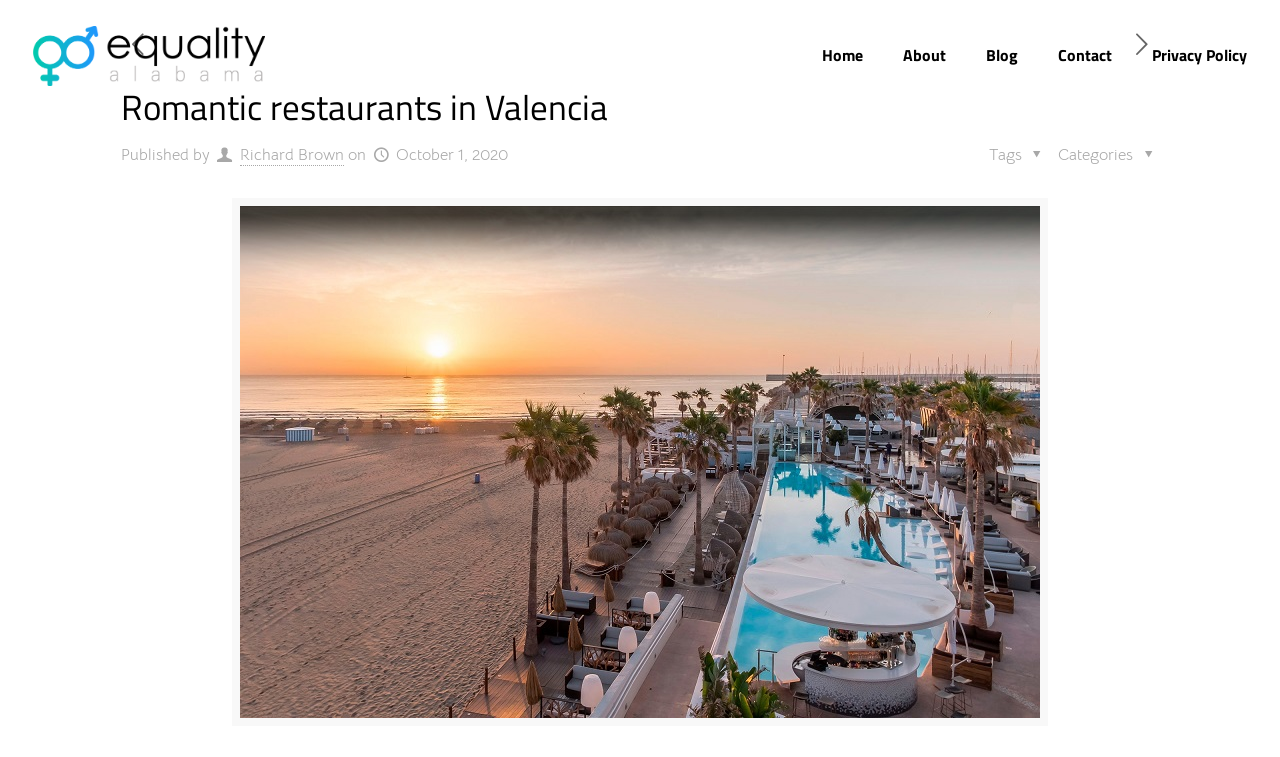Who is the author of the article?
Refer to the image and provide a one-word or short phrase answer.

Richard Brown